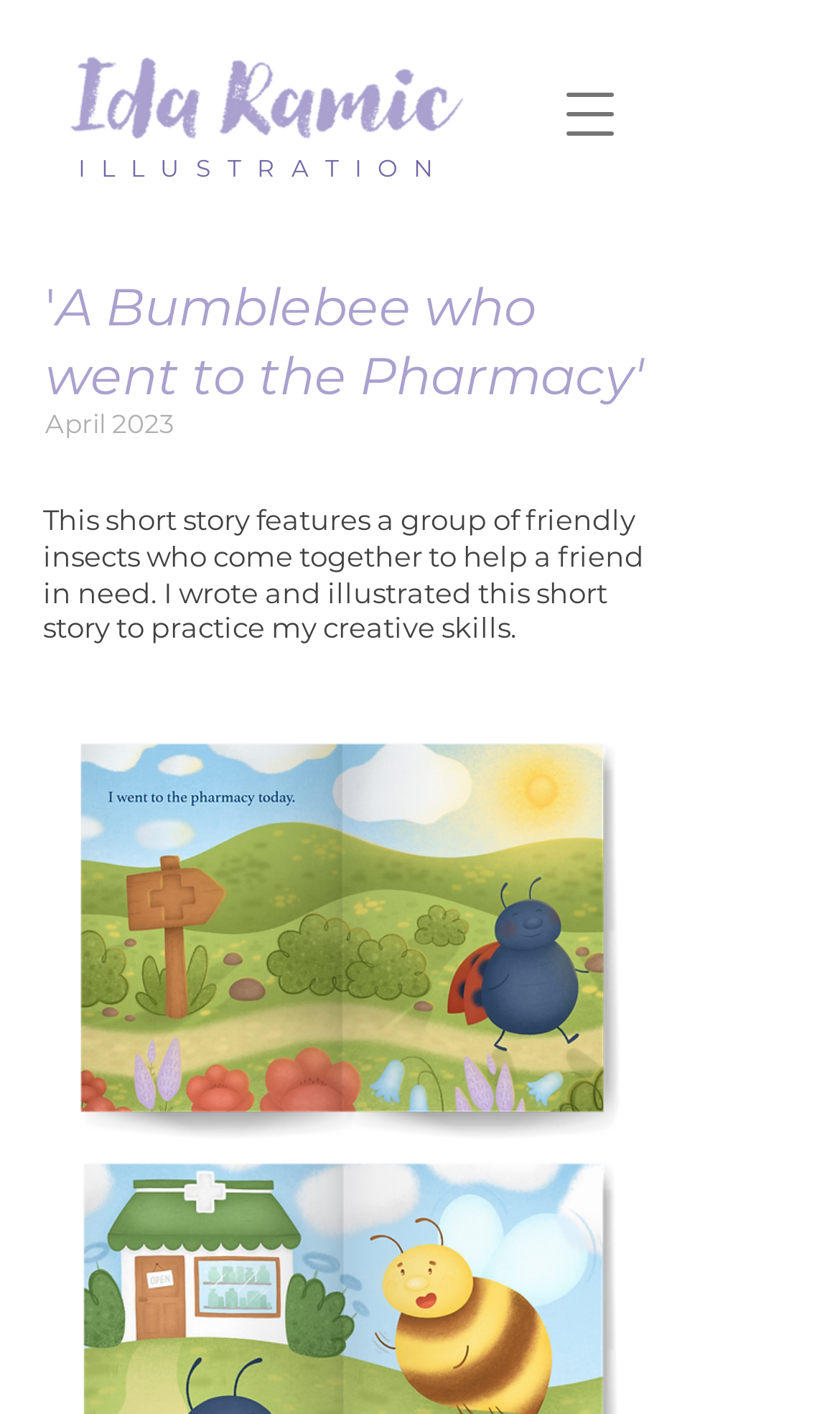Kindly respond to the following question with a single word or a brief phrase: 
What is the purpose of the short story?

To practice creative skills